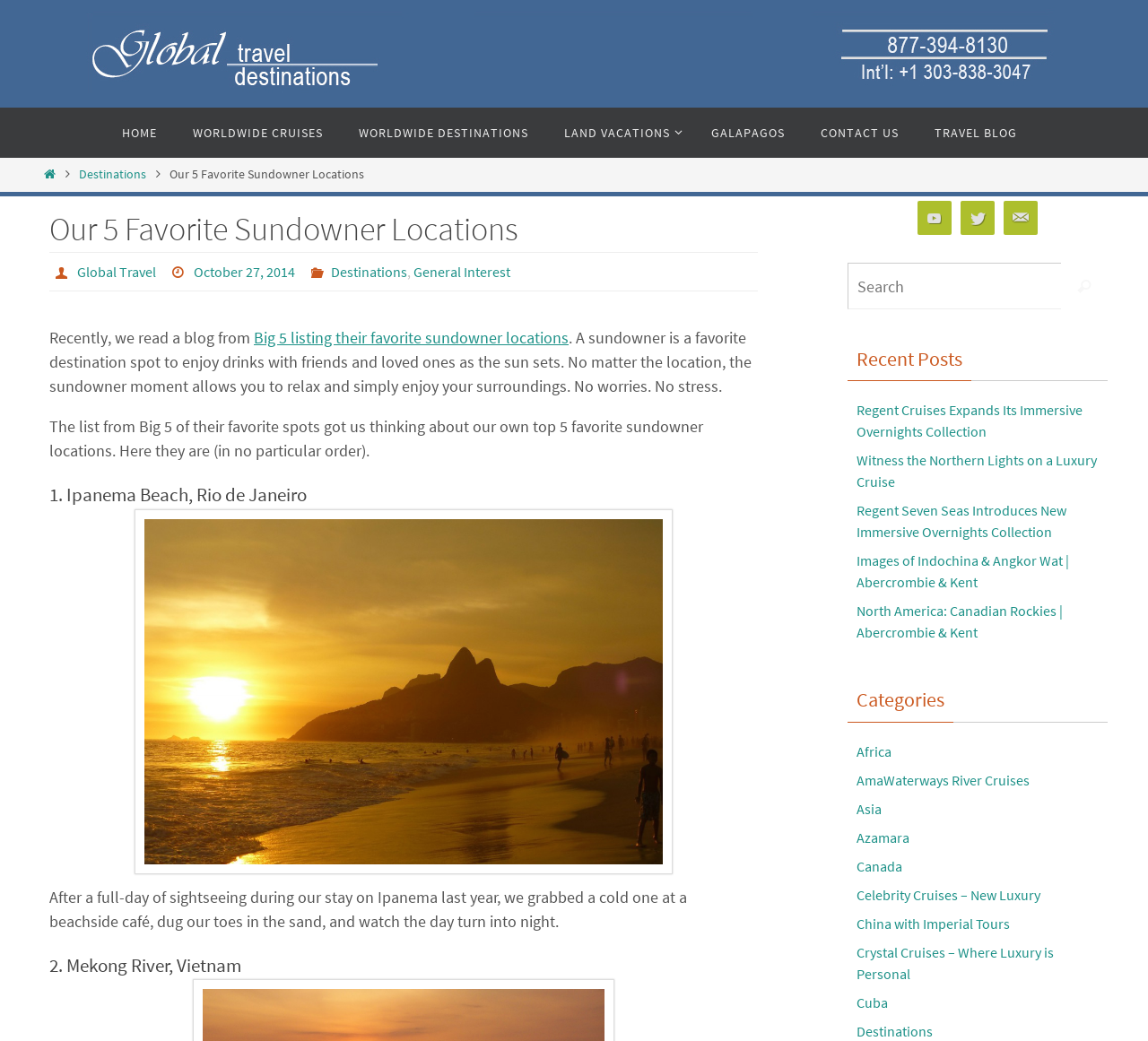Highlight the bounding box of the UI element that corresponds to this description: "China with Imperial Tours".

[0.746, 0.878, 0.88, 0.896]